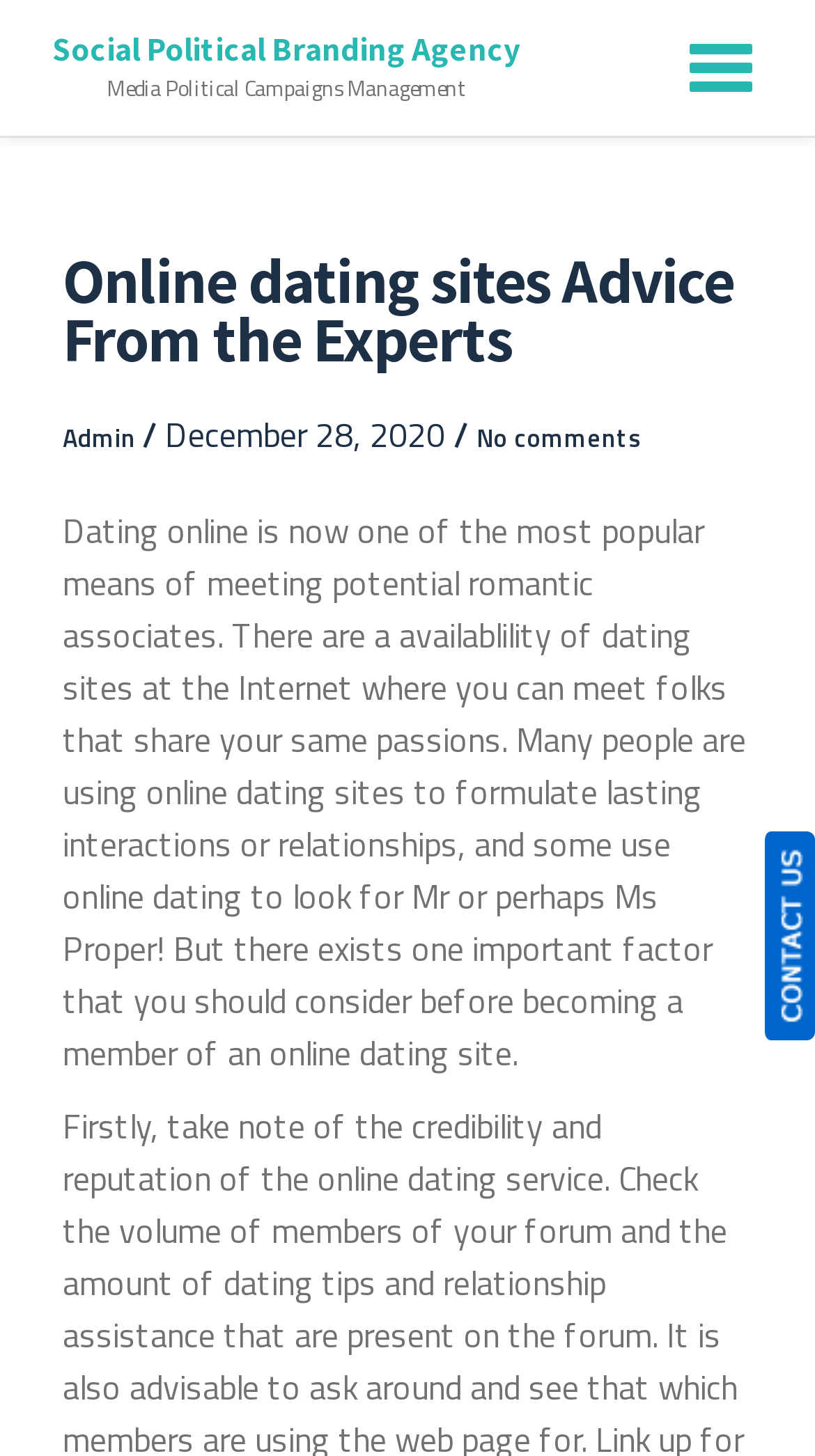Please examine the image and provide a detailed answer to the question: What is the purpose of the button at the top right?

I found the answer by looking at the button element with the text 'Toggle navigation' which suggests that it is used to toggle the navigation menu.